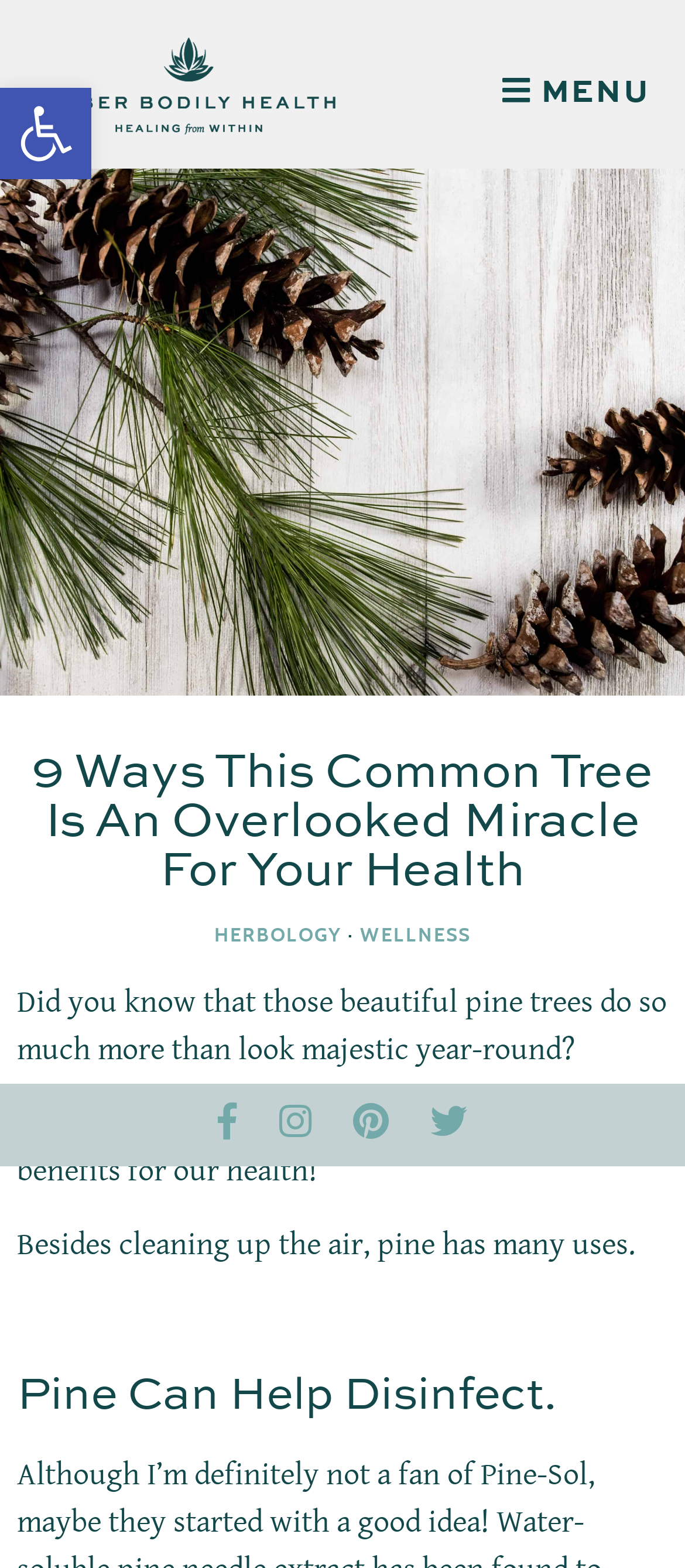Using the information in the image, could you please answer the following question in detail:
What social media platforms are linked on this webpage?

The webpage contains links to various social media platforms, including Facebook, Instagram, Pinterest, and Twitter, as indicated by the icons and text labels for each platform.